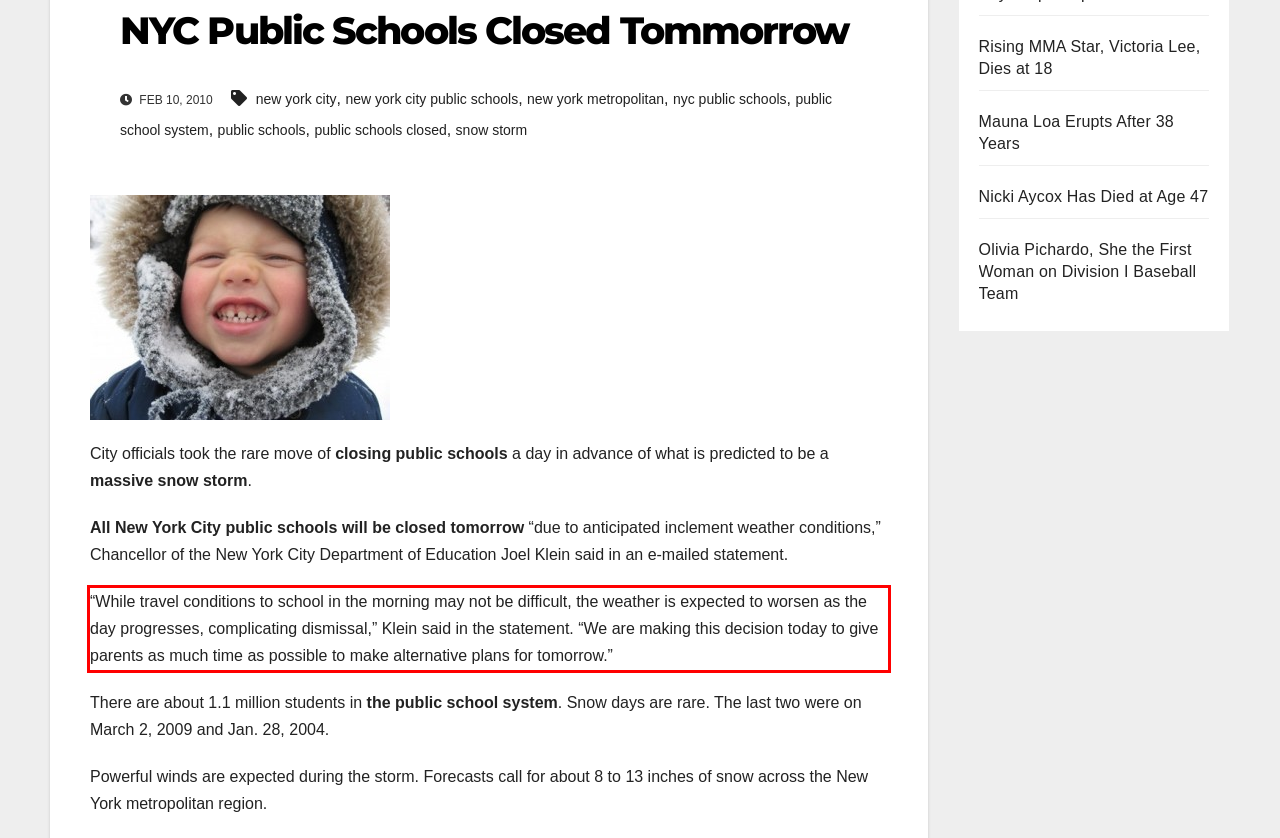Using the provided webpage screenshot, recognize the text content in the area marked by the red bounding box.

“While travel conditions to school in the morning may not be difficult, the weather is expected to worsen as the day progresses, complicating dismissal,” Klein said in the statement. “We are making this decision today to give parents as much time as possible to make alternative plans for tomorrow.”